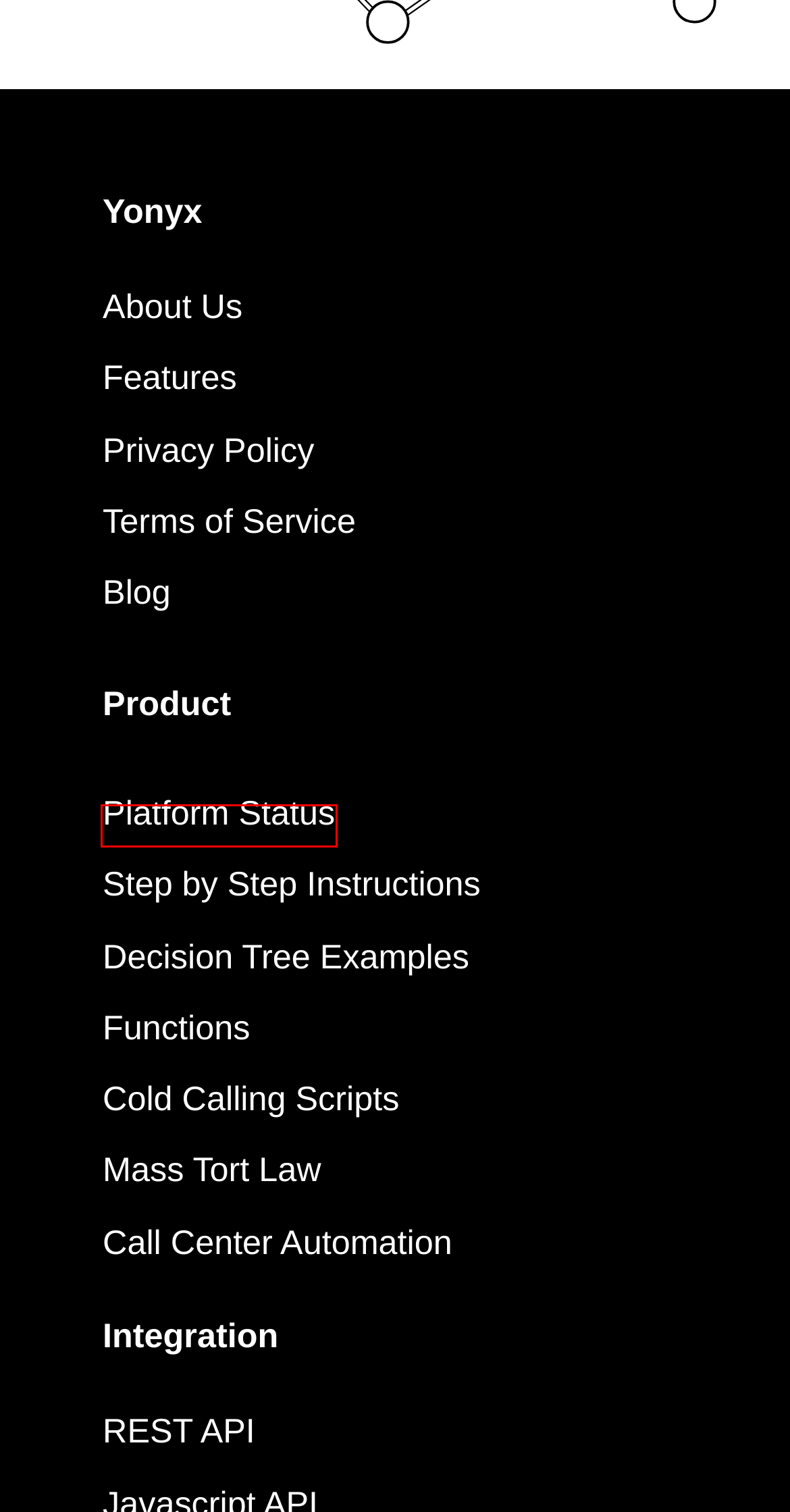Using the screenshot of a webpage with a red bounding box, pick the webpage description that most accurately represents the new webpage after the element inside the red box is clicked. Here are the candidates:
A. Register
B. Identifying and Complying with Customer Preferences - Yonyx
C. How to Create Effective Marketing Strategies for Your Business
D. Tactics to Gain more from Customer Data - Yonyx
E. Helping Customers Choose Products - Yonyx
F. Interactive Decision Tree - Yonyx
G. Yonyx Platform Status
H. Customer Service Archives - Yonyx

G